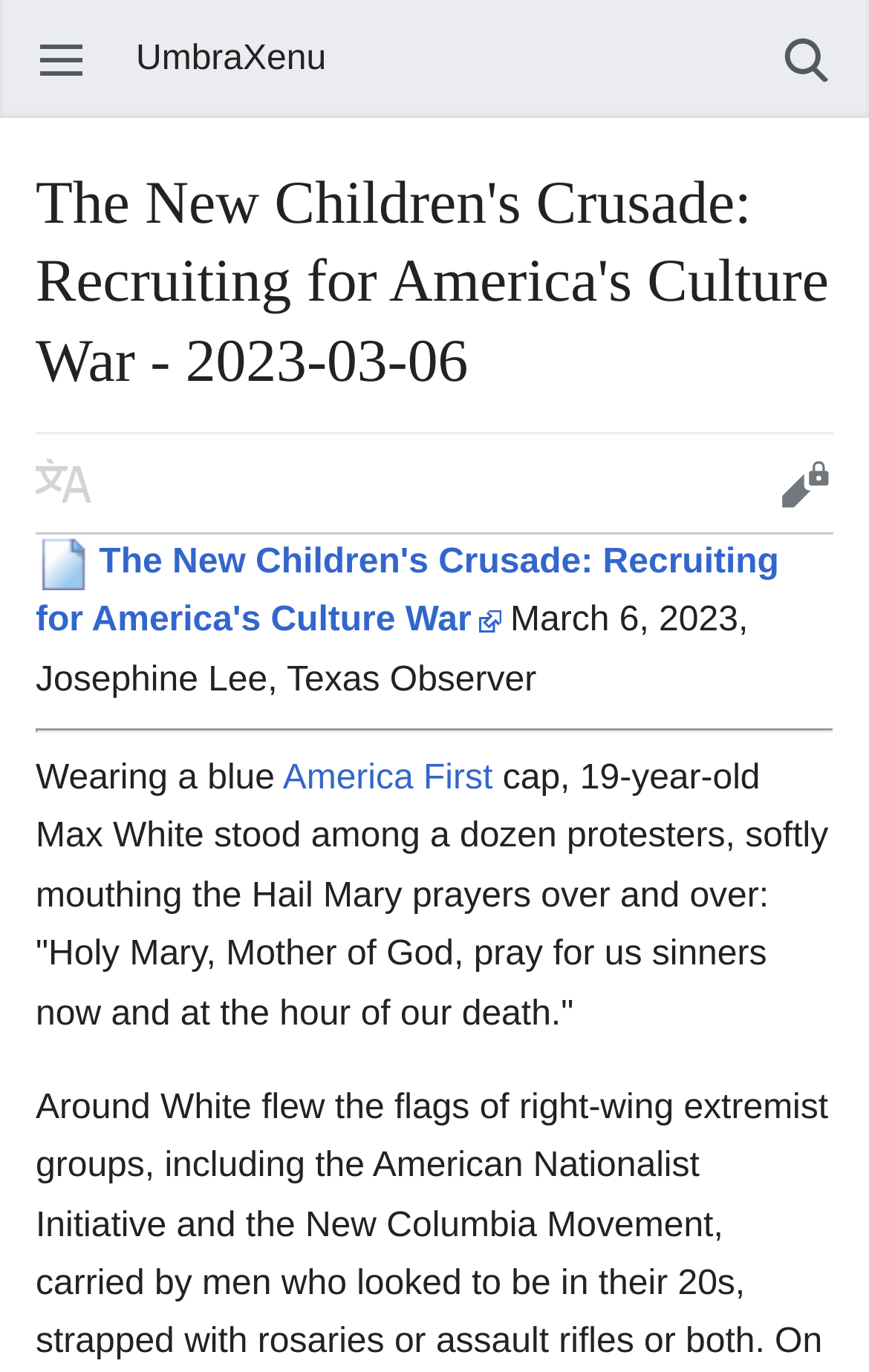Given the description "Home", determine the bounding box of the corresponding UI element.

None